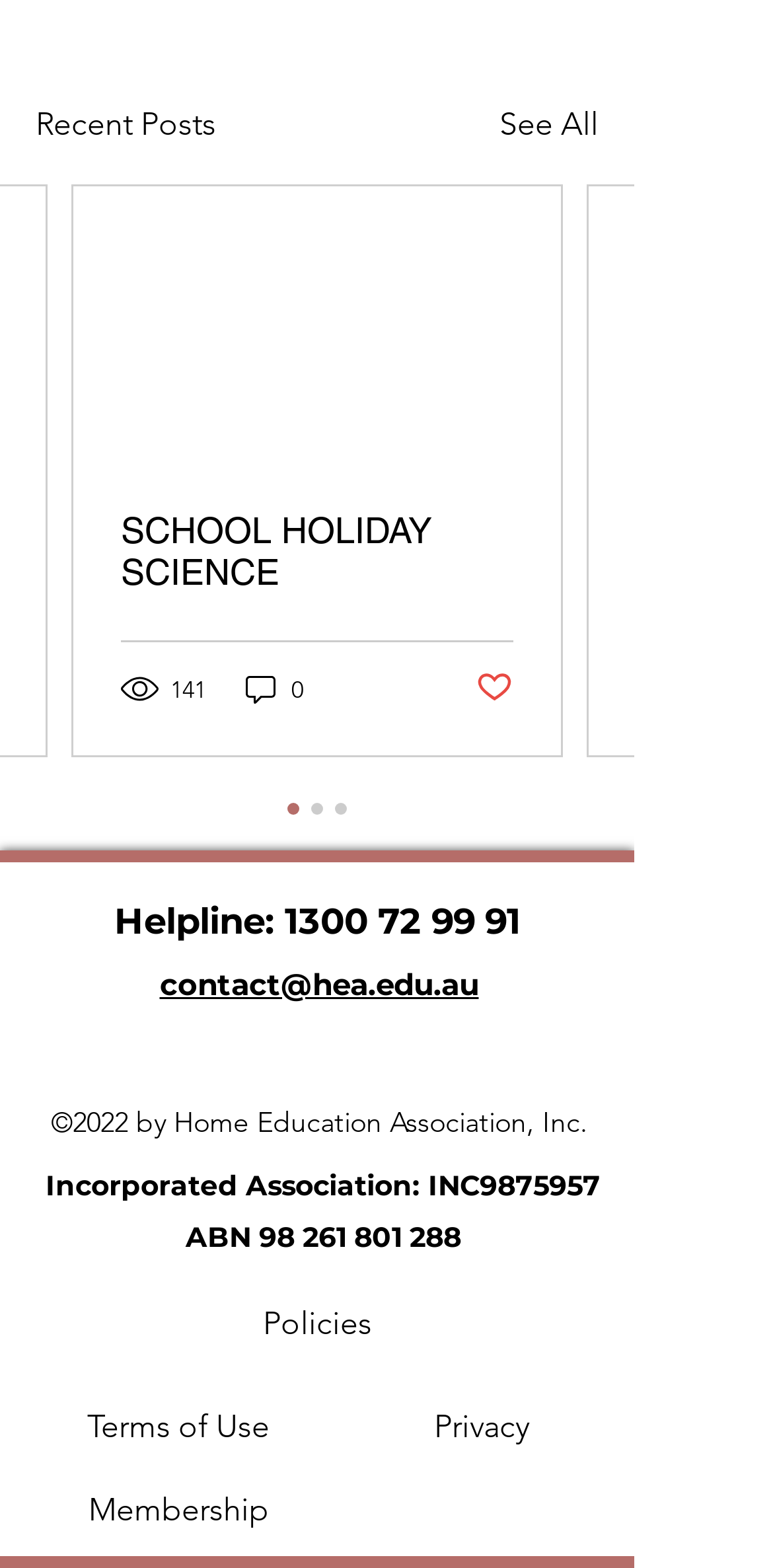Given the description "Terms of Use", determine the bounding box of the corresponding UI element.

[0.026, 0.884, 0.436, 0.937]